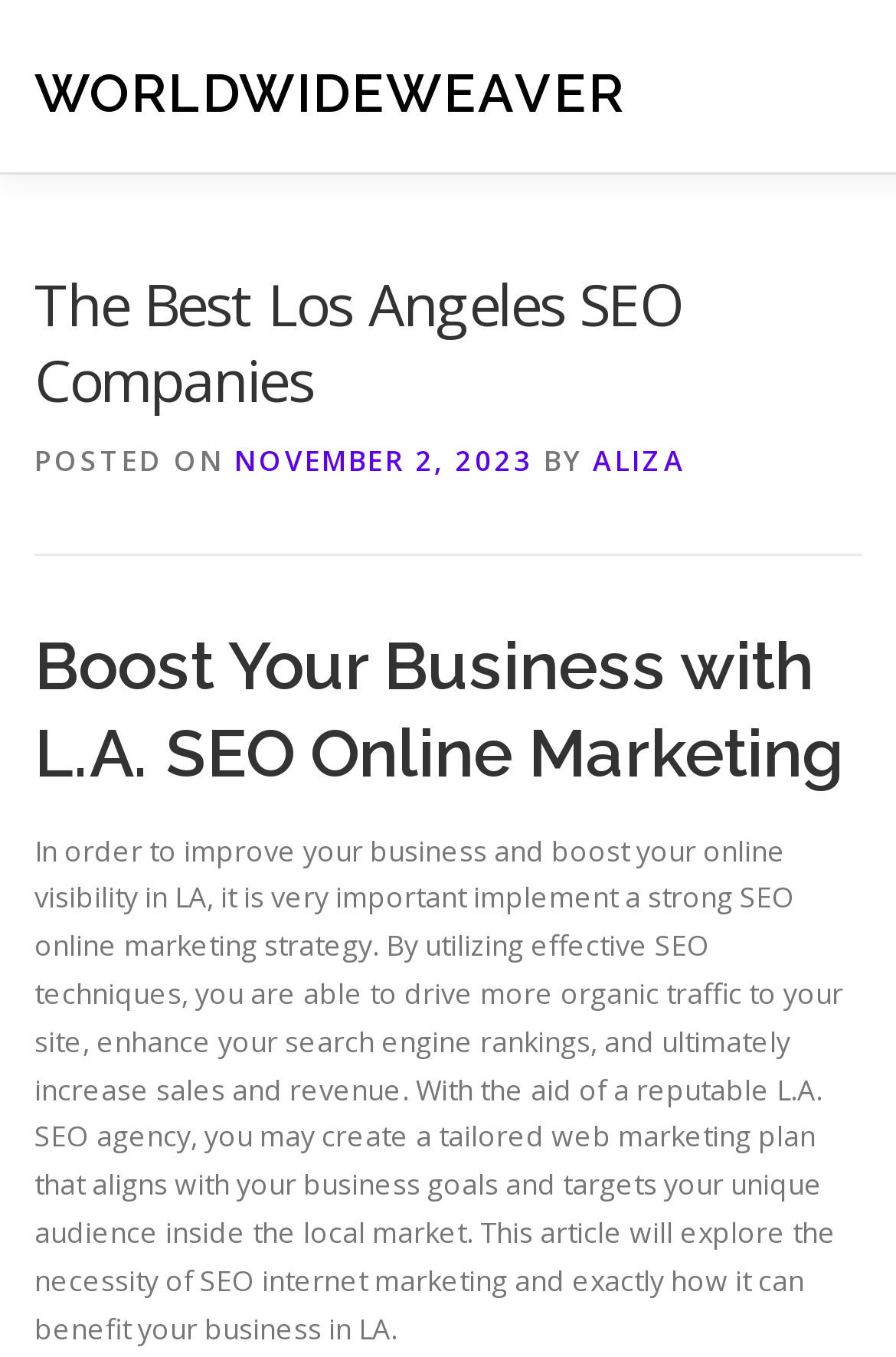Look at the image and answer the question in detail:
What is the date of the article?

The date of the article is November 2, 2023, as indicated by the link 'NOVEMBER 2, 2023' with the text 'POSTED ON' preceding it.